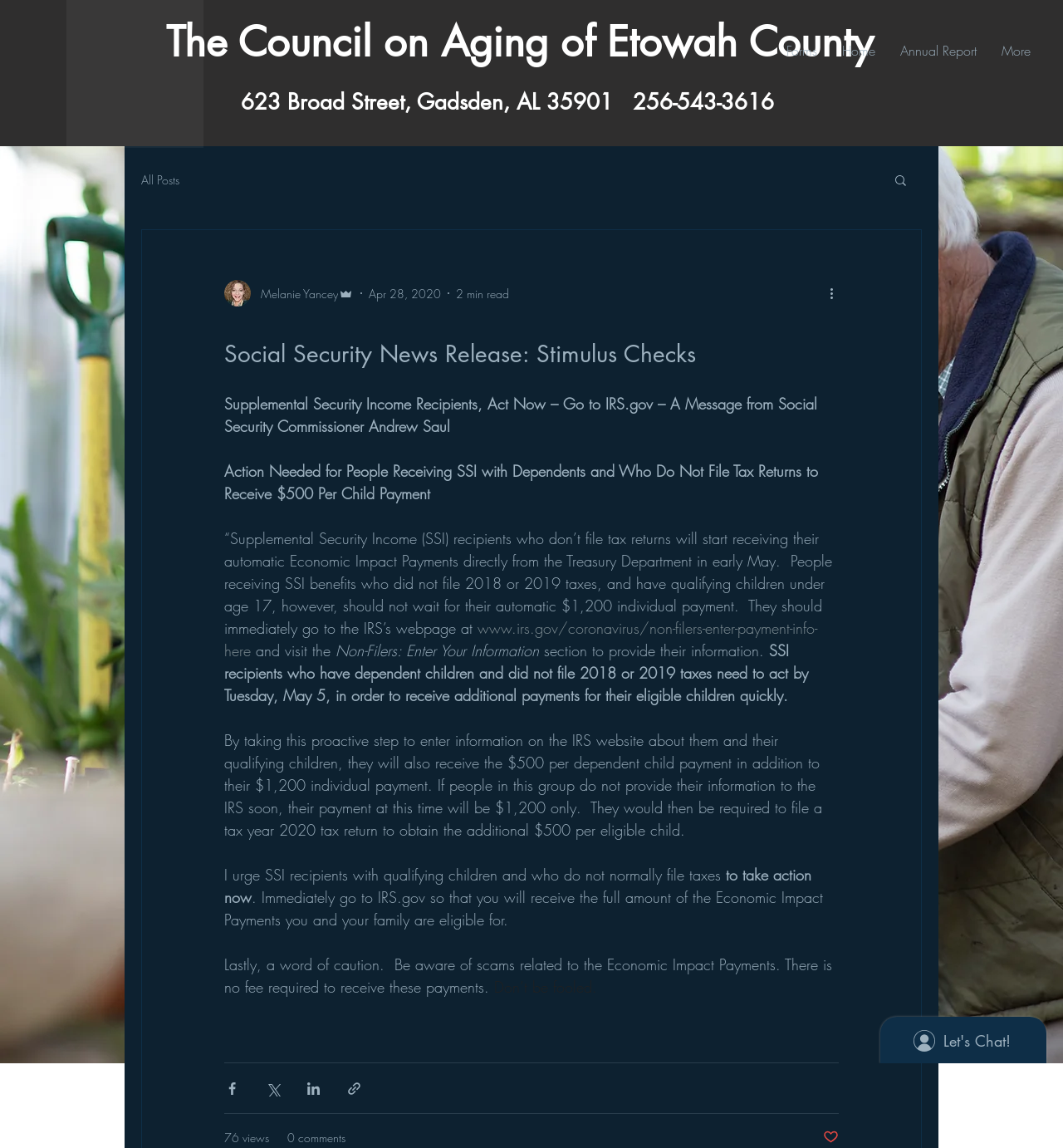Determine the bounding box coordinates for the UI element with the following description: "All Posts". The coordinates should be four float numbers between 0 and 1, represented as [left, top, right, bottom].

[0.133, 0.149, 0.169, 0.163]